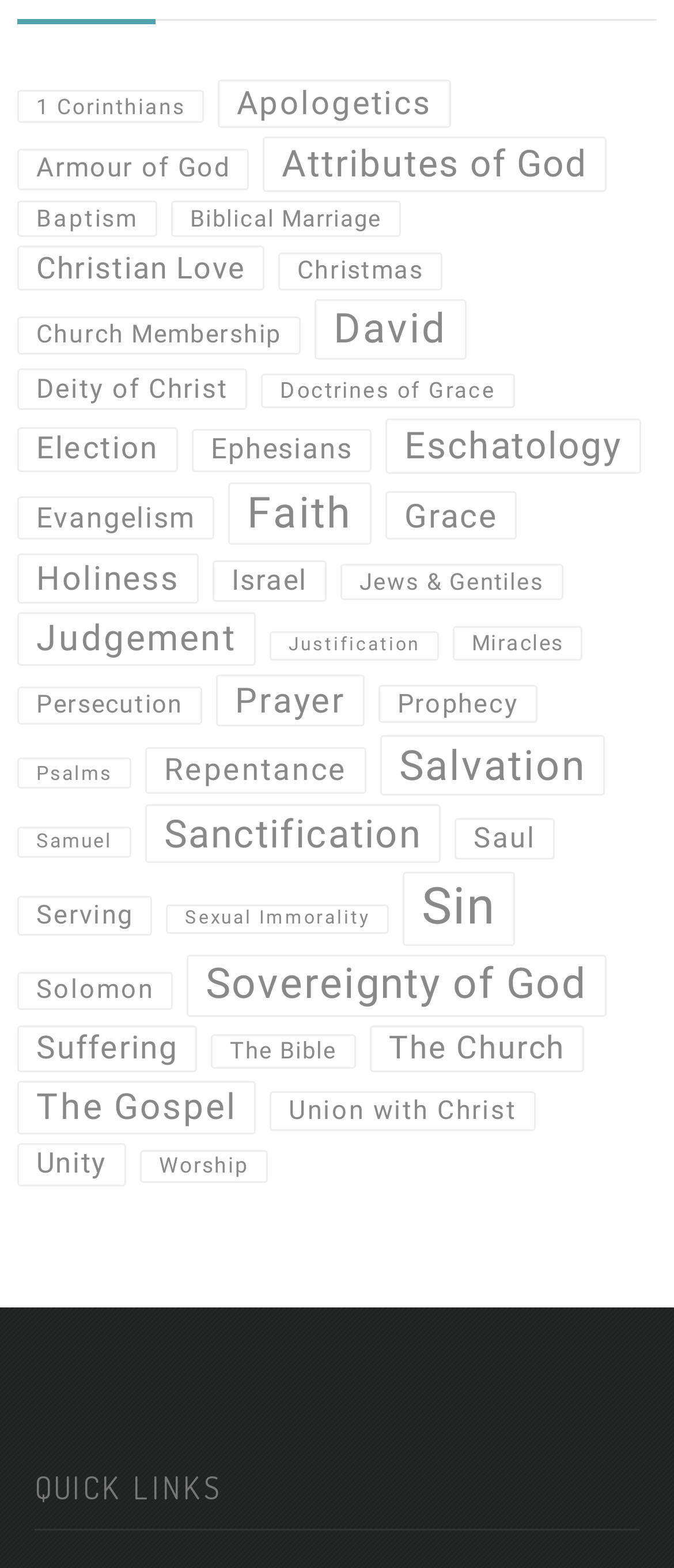Bounding box coordinates are given in the format (top-left x, top-left y, bottom-right x, bottom-right y). All values should be floating point numbers between 0 and 1. Provide the bounding box coordinate for the UI element described as: Solomon

[0.026, 0.619, 0.256, 0.644]